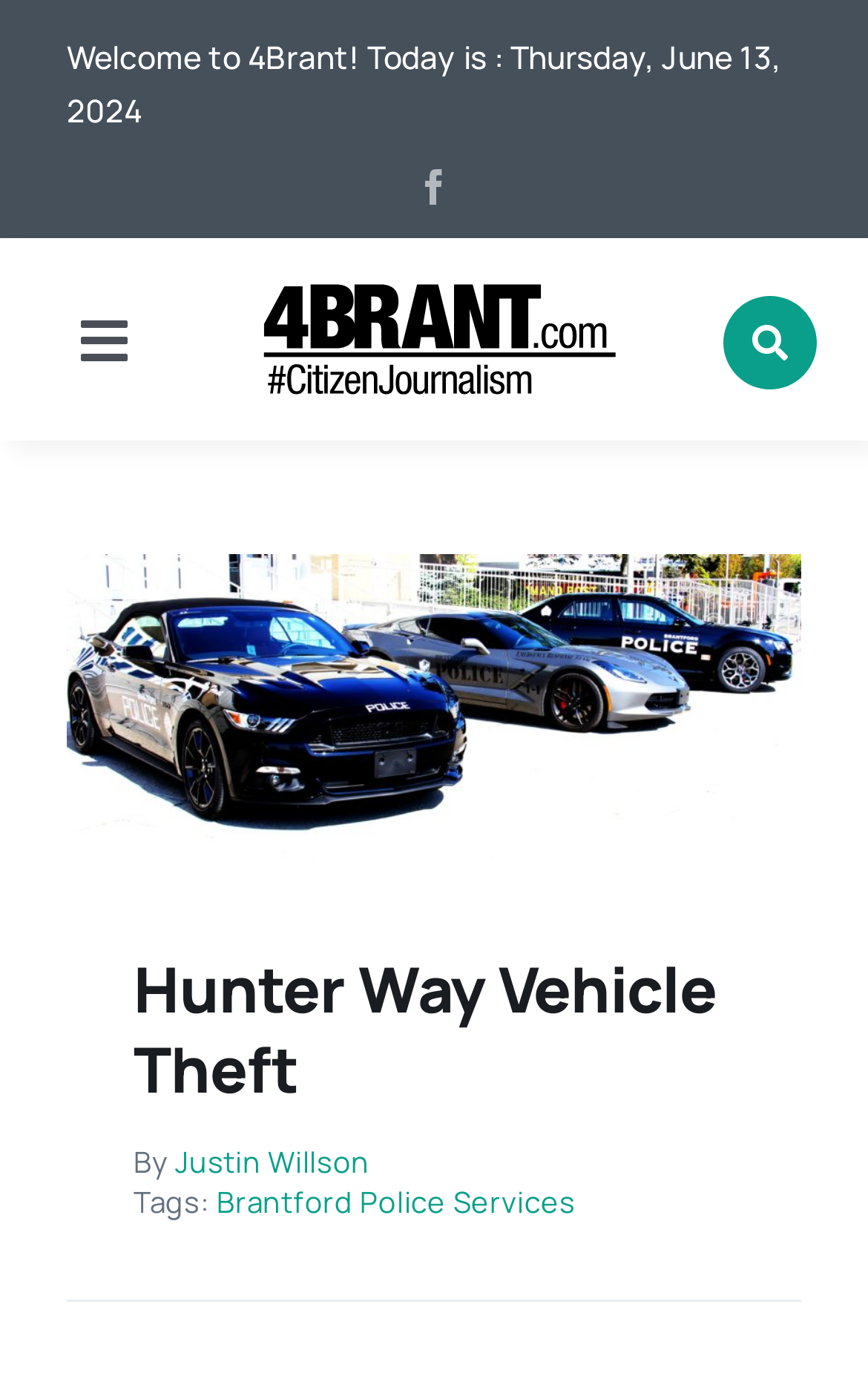What is the category of the news article?
Please provide a full and detailed response to the question.

The category of the news article can be found in the link element that says 'Police Briefings 4BRANT', which is located above the heading 'Hunter Way Vehicle Theft'.